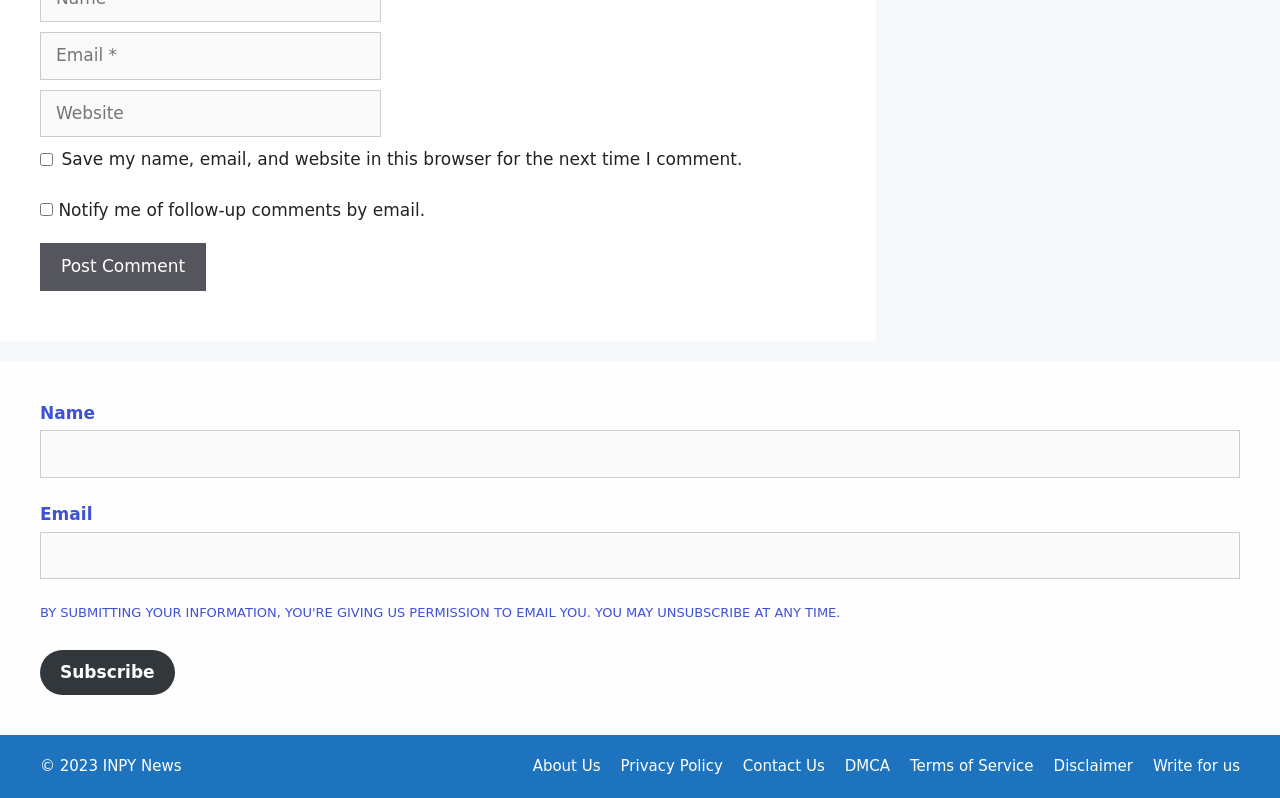Determine the bounding box coordinates (top-left x, top-left y, bottom-right x, bottom-right y) of the UI element described in the following text: Disclaimer

[0.823, 0.949, 0.885, 0.972]